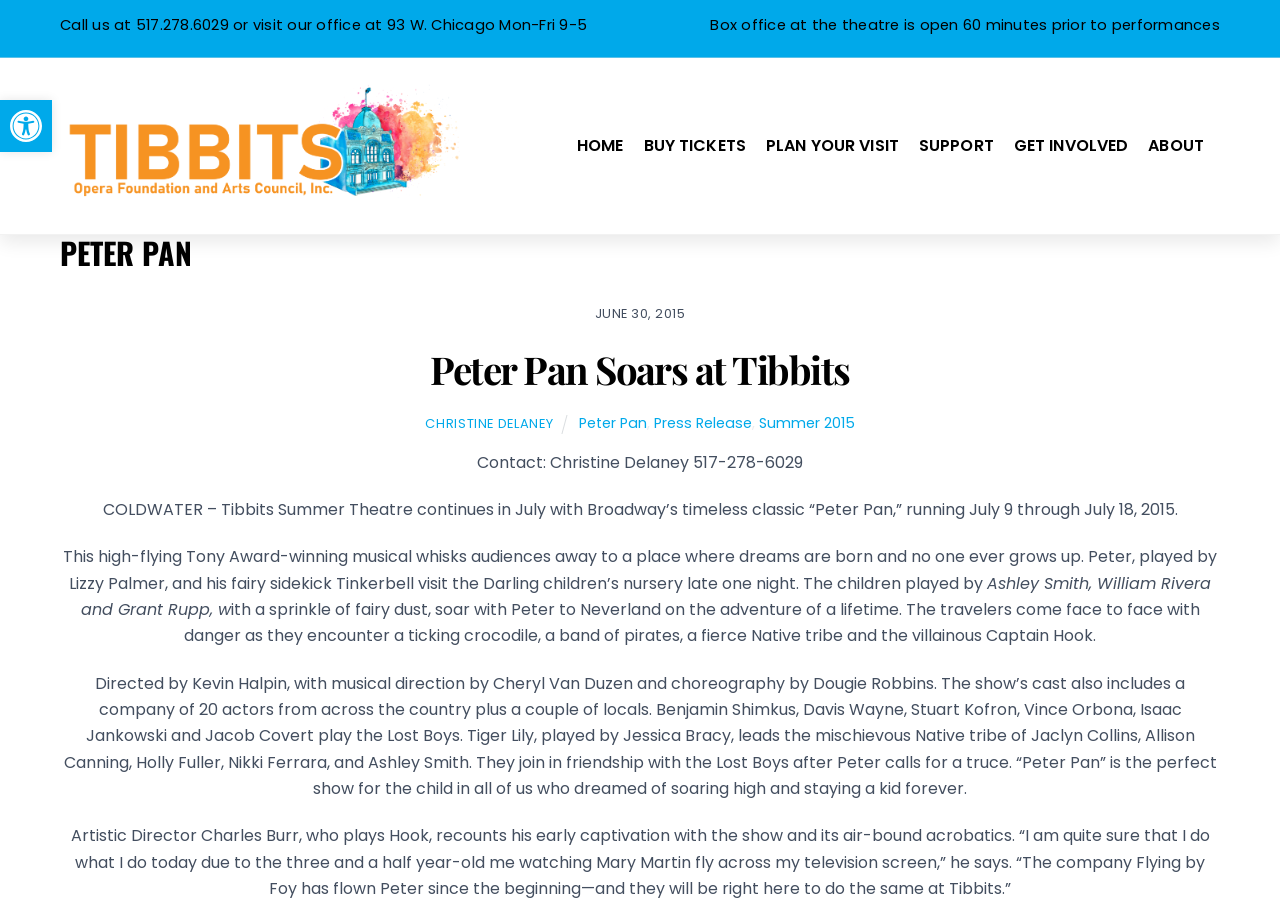Highlight the bounding box coordinates of the region I should click on to meet the following instruction: "Call the phone number".

[0.047, 0.016, 0.459, 0.038]